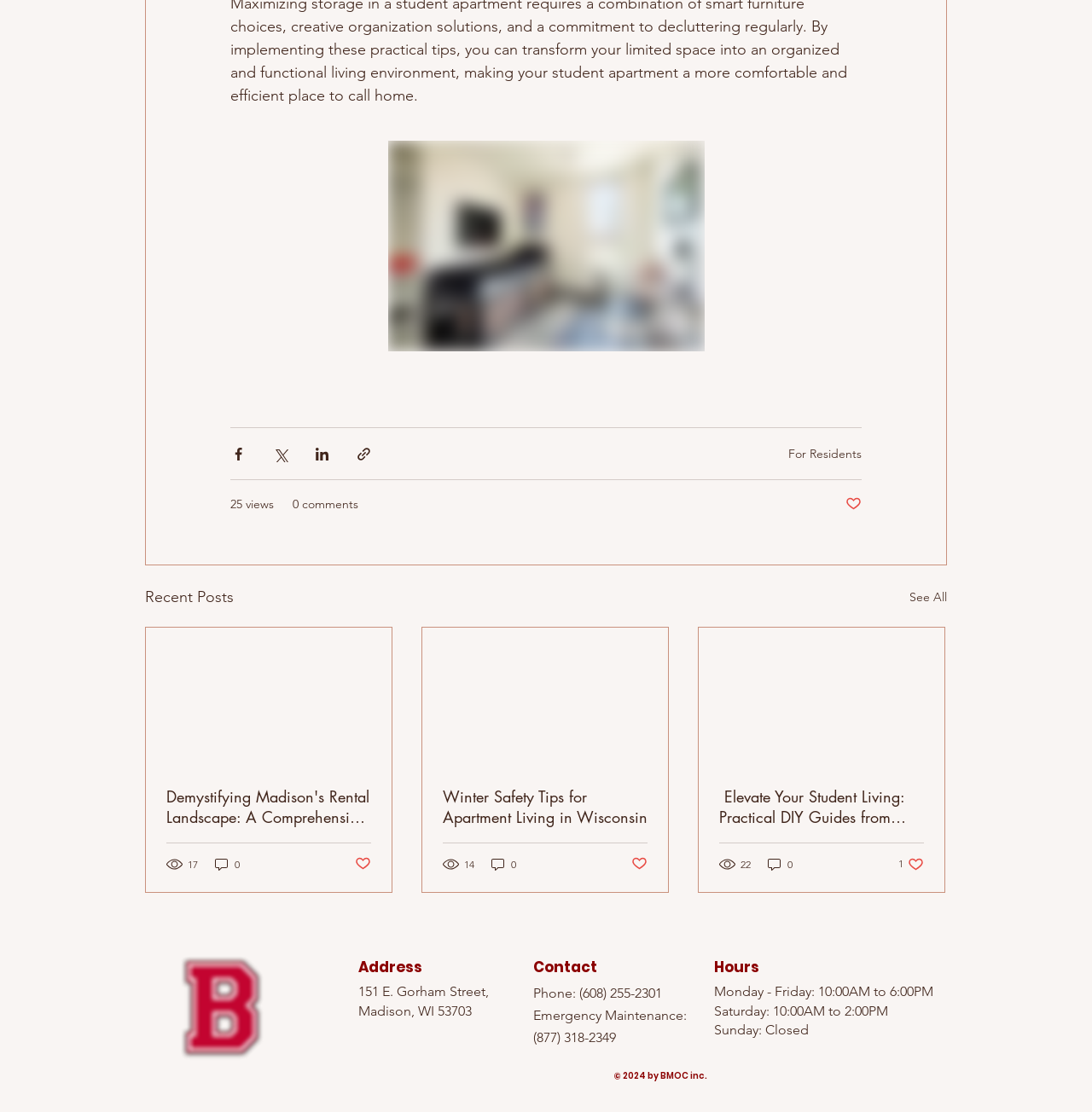Determine the bounding box coordinates of the target area to click to execute the following instruction: "Click the New Action button."

None